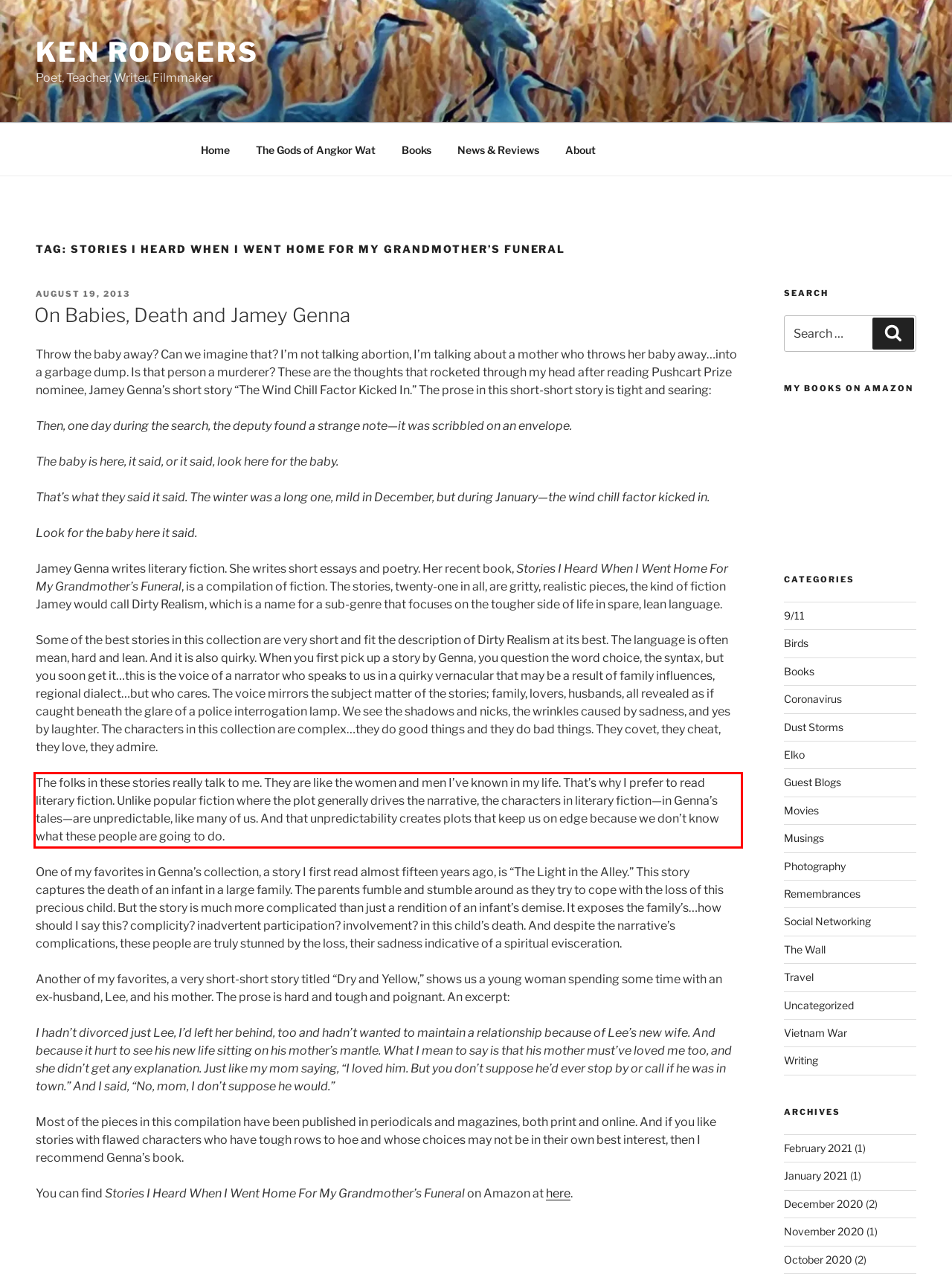Within the provided webpage screenshot, find the red rectangle bounding box and perform OCR to obtain the text content.

The folks in these stories really talk to me. They are like the women and men I’ve known in my life. That’s why I prefer to read literary fiction. Unlike popular fiction where the plot generally drives the narrative, the characters in literary fiction—in Genna’s tales—are unpredictable, like many of us. And that unpredictability creates plots that keep us on edge because we don’t know what these people are going to do.